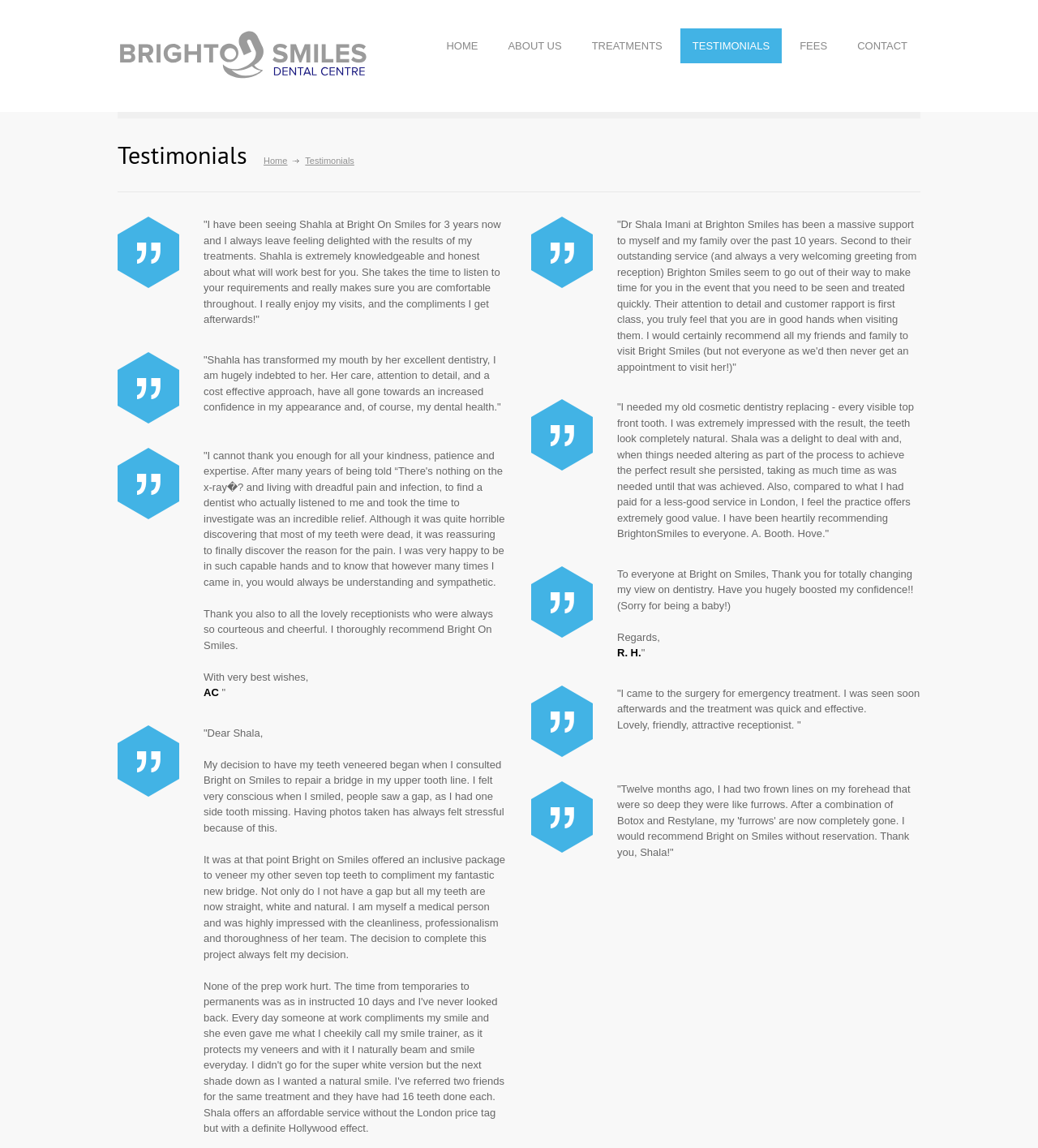Answer the question using only a single word or phrase: 
What is the name of the dental practice?

Brighton Smiles